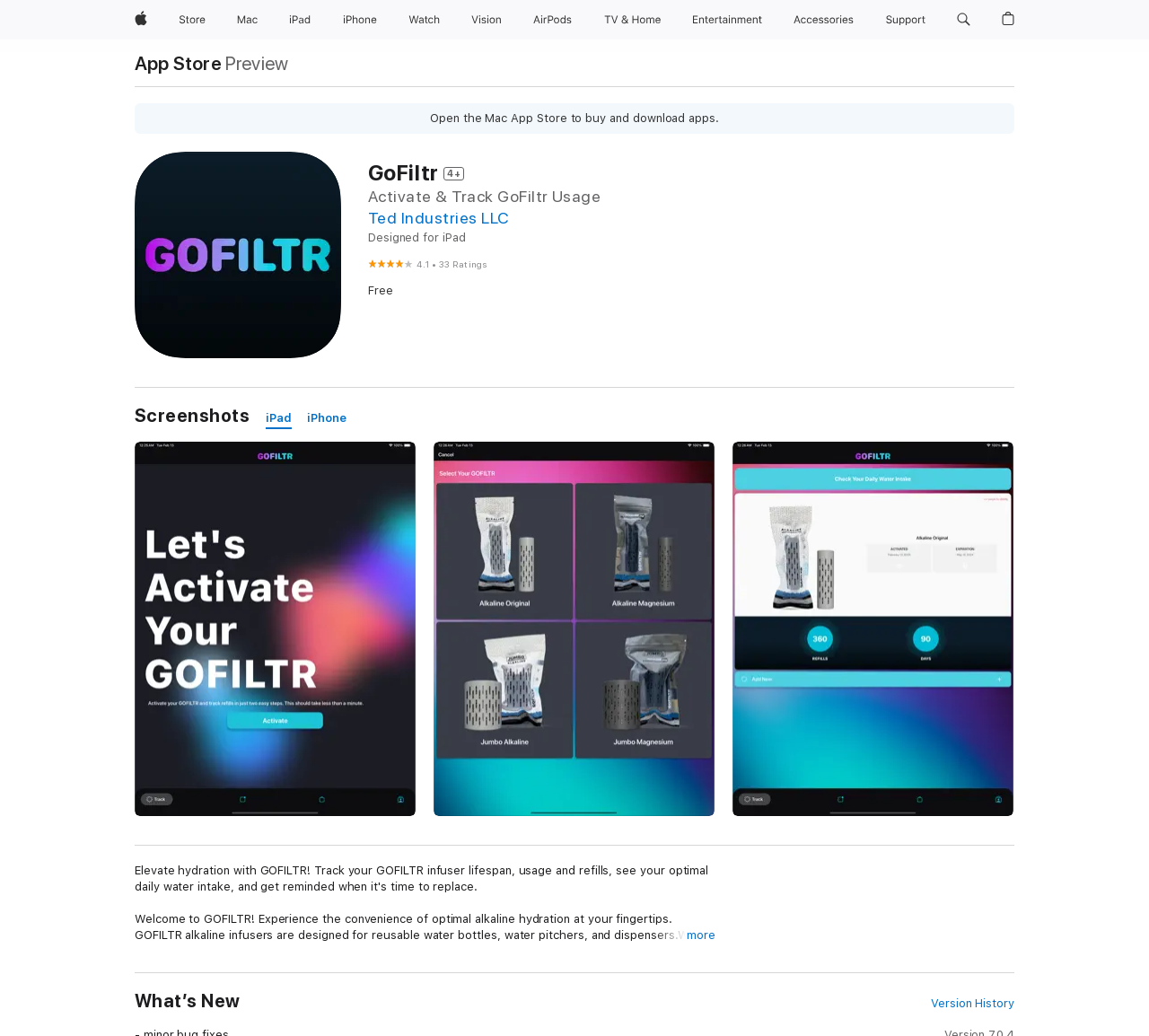Locate the bounding box coordinates for the element described below: "aria-label="iPhone menu"". The coordinates must be four float values between 0 and 1, formatted as [left, top, right, bottom].

[0.322, 0.0, 0.34, 0.038]